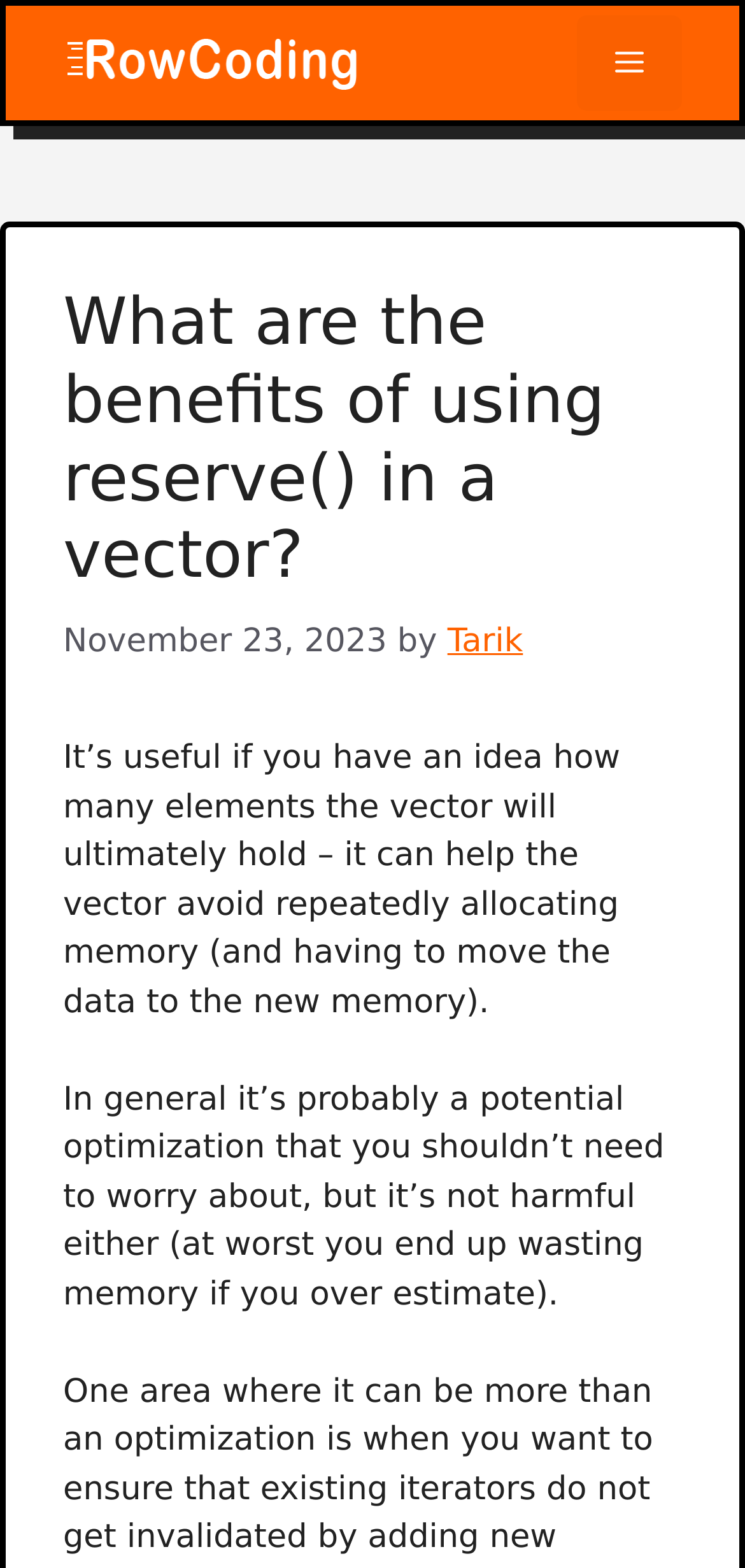From the screenshot, find the bounding box of the UI element matching this description: "Tarik". Supply the bounding box coordinates in the form [left, top, right, bottom], each a float between 0 and 1.

[0.601, 0.397, 0.702, 0.421]